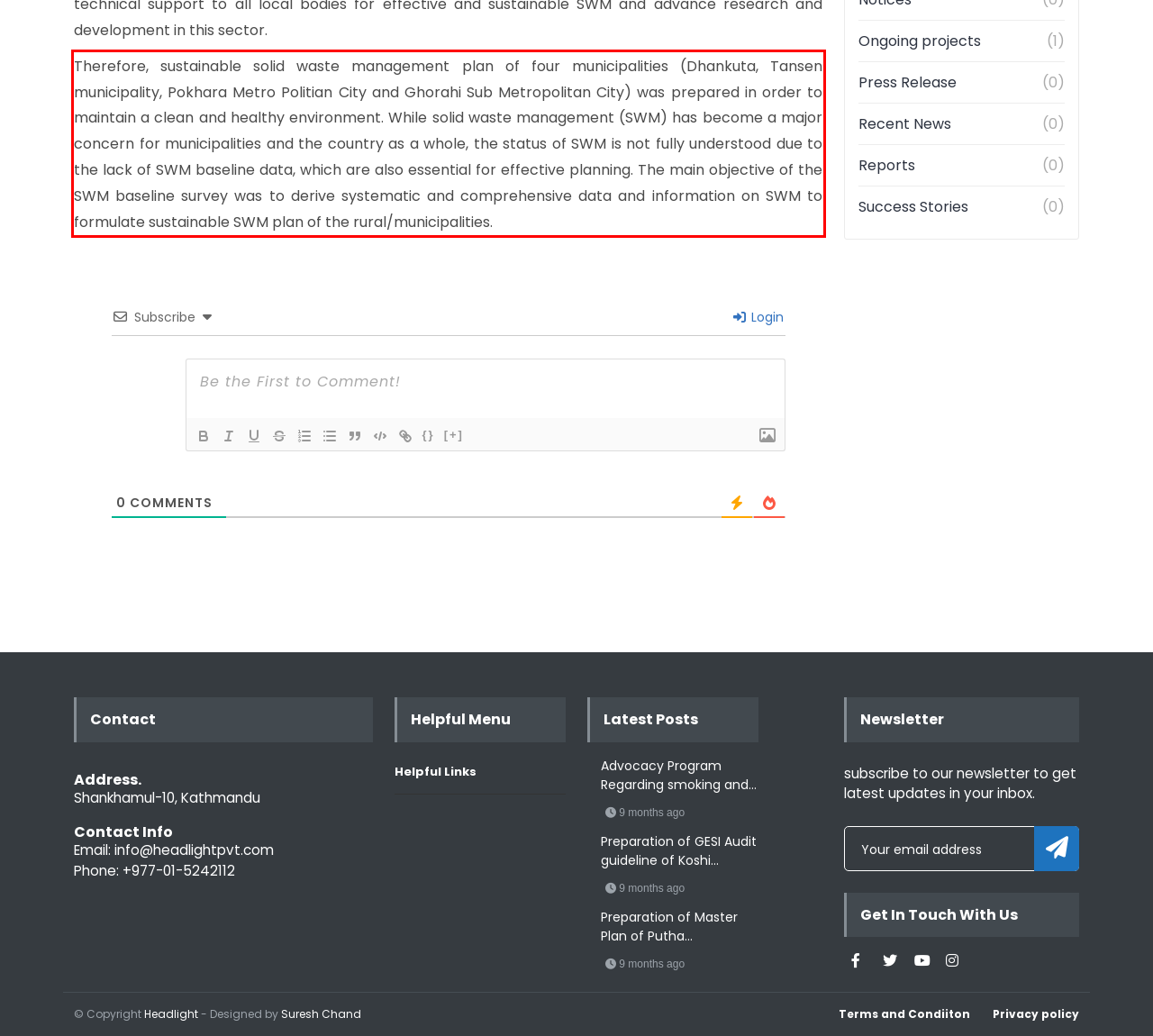Using the provided screenshot of a webpage, recognize the text inside the red rectangle bounding box by performing OCR.

Therefore, sustainable solid waste management plan of four municipalities (Dhankuta, Tansen municipality, Pokhara Metro Politian City and Ghorahi Sub Metropolitan City) was prepared in order to maintain a clean and healthy environment. While solid waste management (SWM) has become a major concern for municipalities and the country as a whole, the status of SWM is not fully understood due to the lack of SWM baseline data, which are also essential for effective planning. The main objective of the SWM baseline survey was to derive systematic and comprehensive data and information on SWM to formulate sustainable SWM plan of the rural/municipalities.